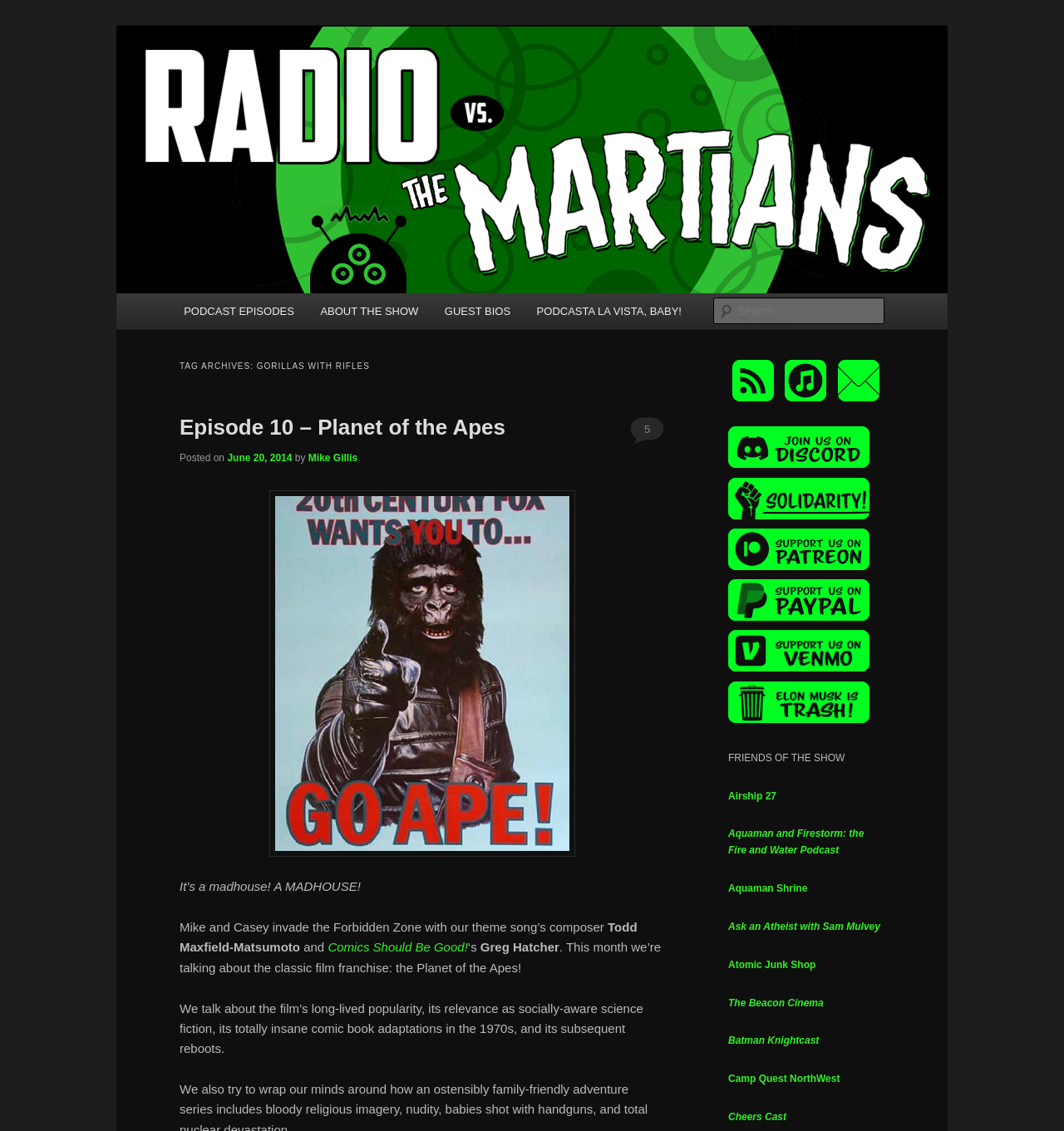How many links are there in the 'FRIENDS OF THE SHOW' section?
Look at the image and provide a detailed response to the question.

The 'FRIENDS OF THE SHOW' section can be found by looking for the heading element with the text 'FRIENDS OF THE SHOW'. Under this section, there are 10 link elements, each with a different text content, such as 'Airship 27', 'Aquaman and Firestorm: the Fire and Water Podcast', and so on.